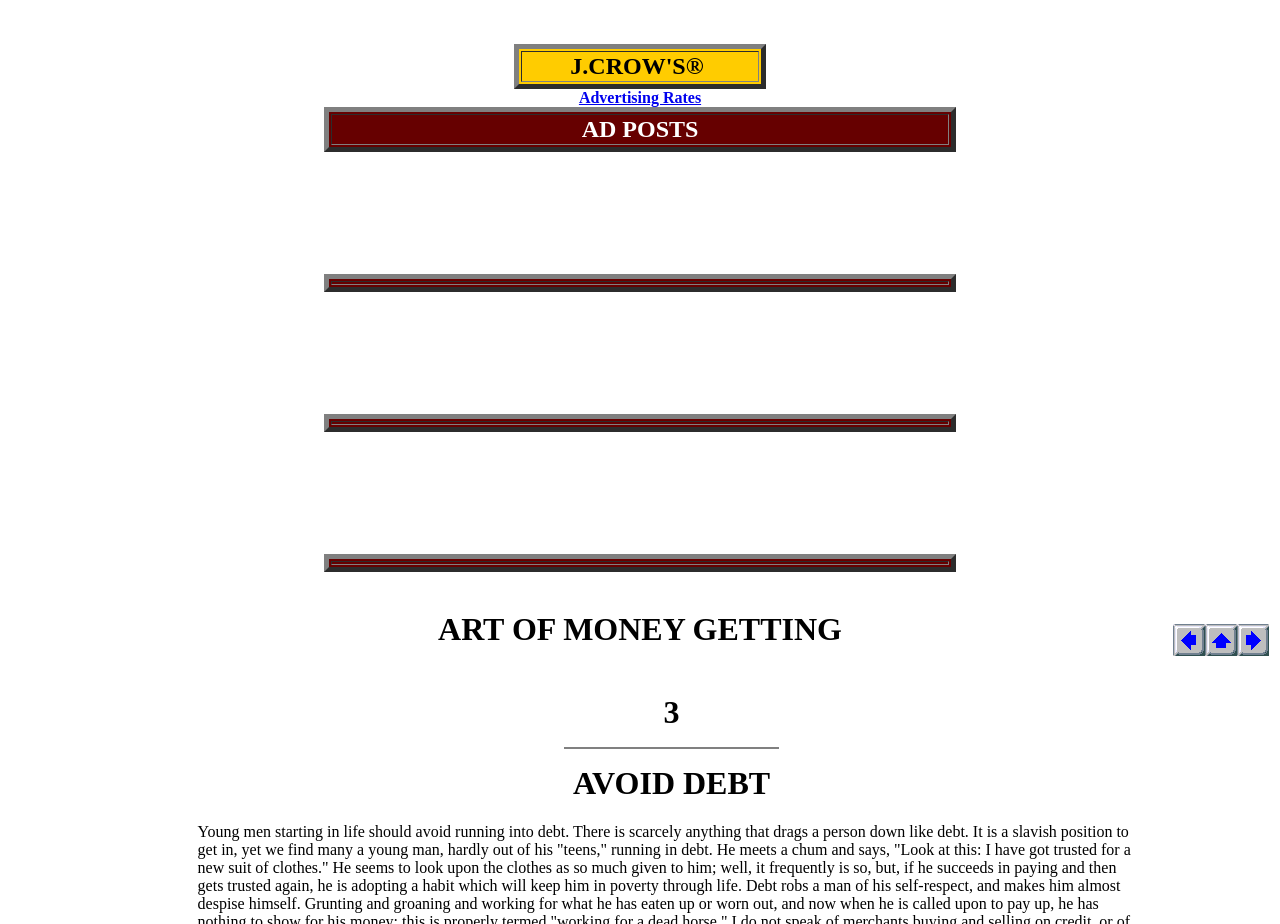Determine which piece of text is the heading of the webpage and provide it.

ART OF MONEY GETTING